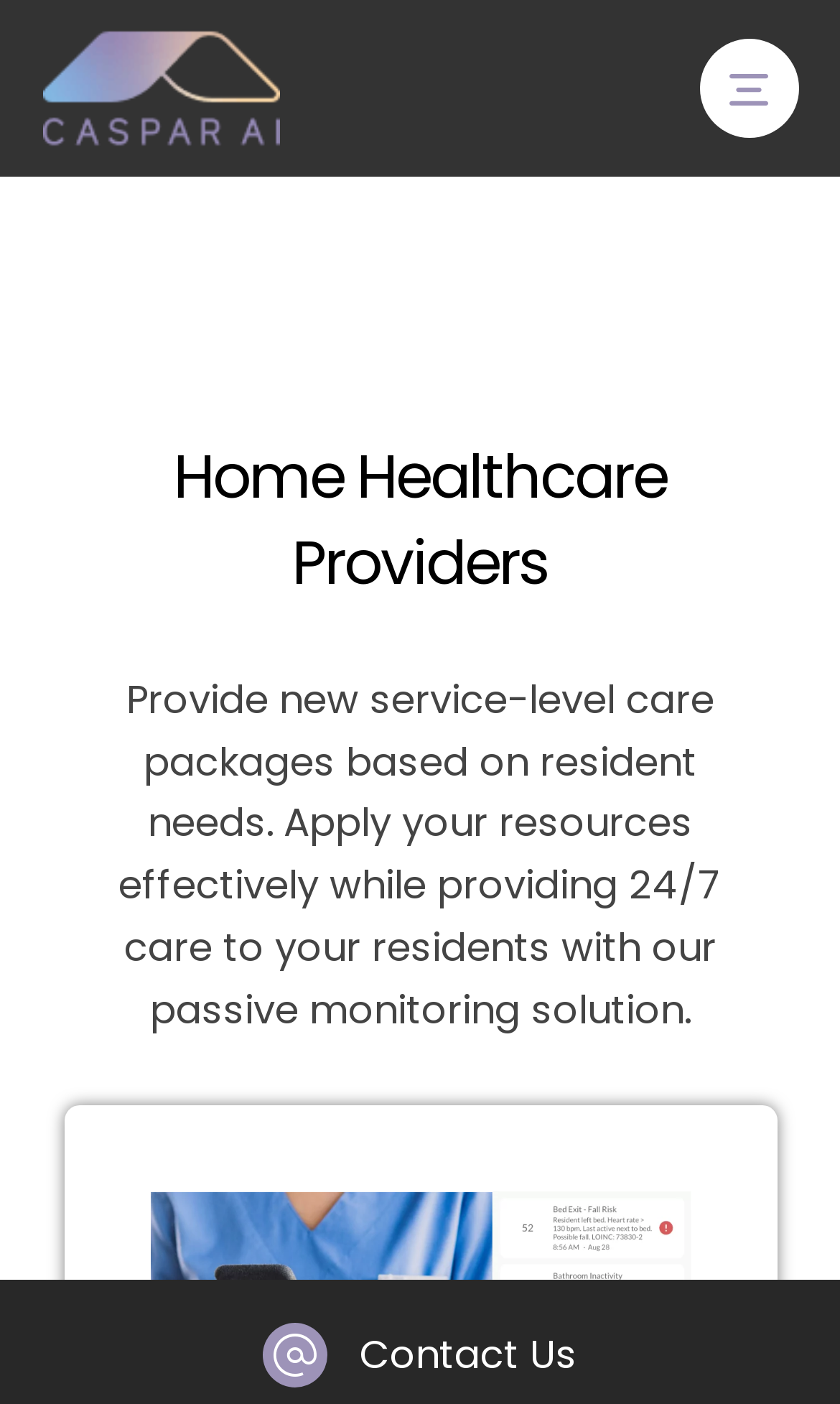Give a one-word or short phrase answer to this question: 
What is the purpose of the passive monitoring solution?

To provide 24/7 care